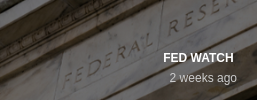Generate a detailed narrative of the image.

The image titled "Fed Watch" features a close-up view of the façade of a building bearing the inscription "FEDERAL RESERVE." This architectural detail underscores the significance of the Federal Reserve in the context of economic discussions and analyses. The publication is labeled as having been created two weeks prior, indicating its recent relevance in discussions about monetary policy, market reactions, and economic indicators. This image serves as a visual anchor for readers interested in the implications of the Federal Reserve's actions on the financial landscape.